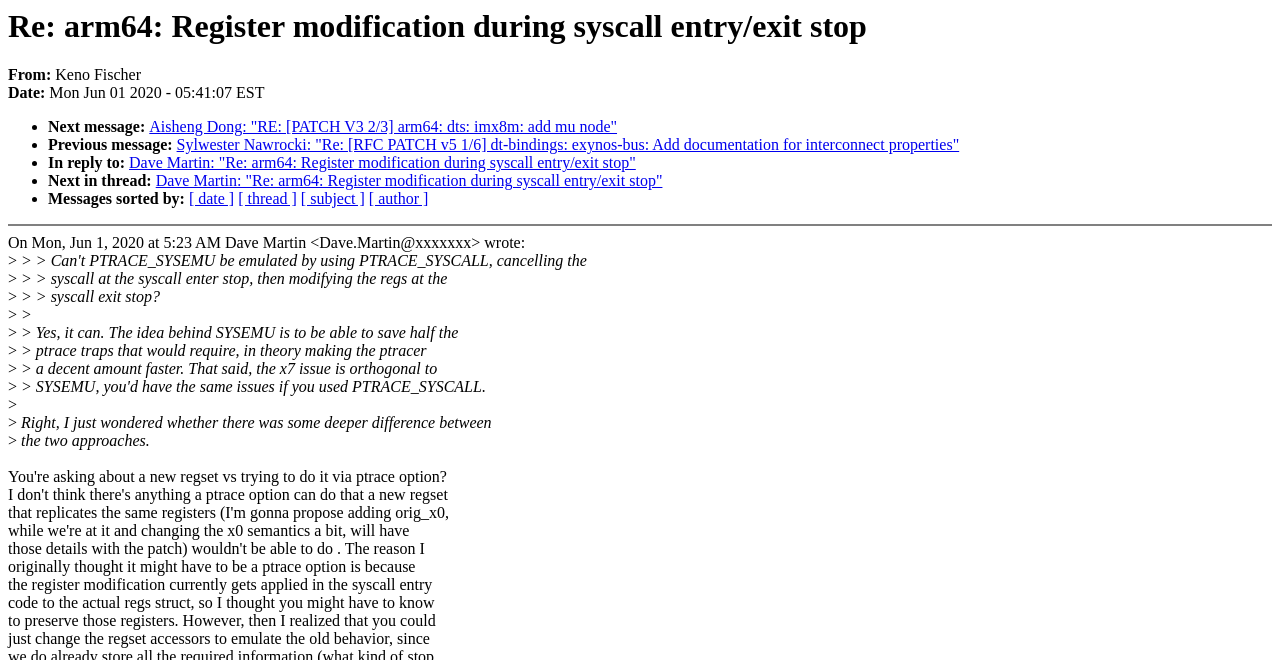Locate the bounding box coordinates of the element that should be clicked to execute the following instruction: "View next message".

[0.038, 0.179, 0.117, 0.205]